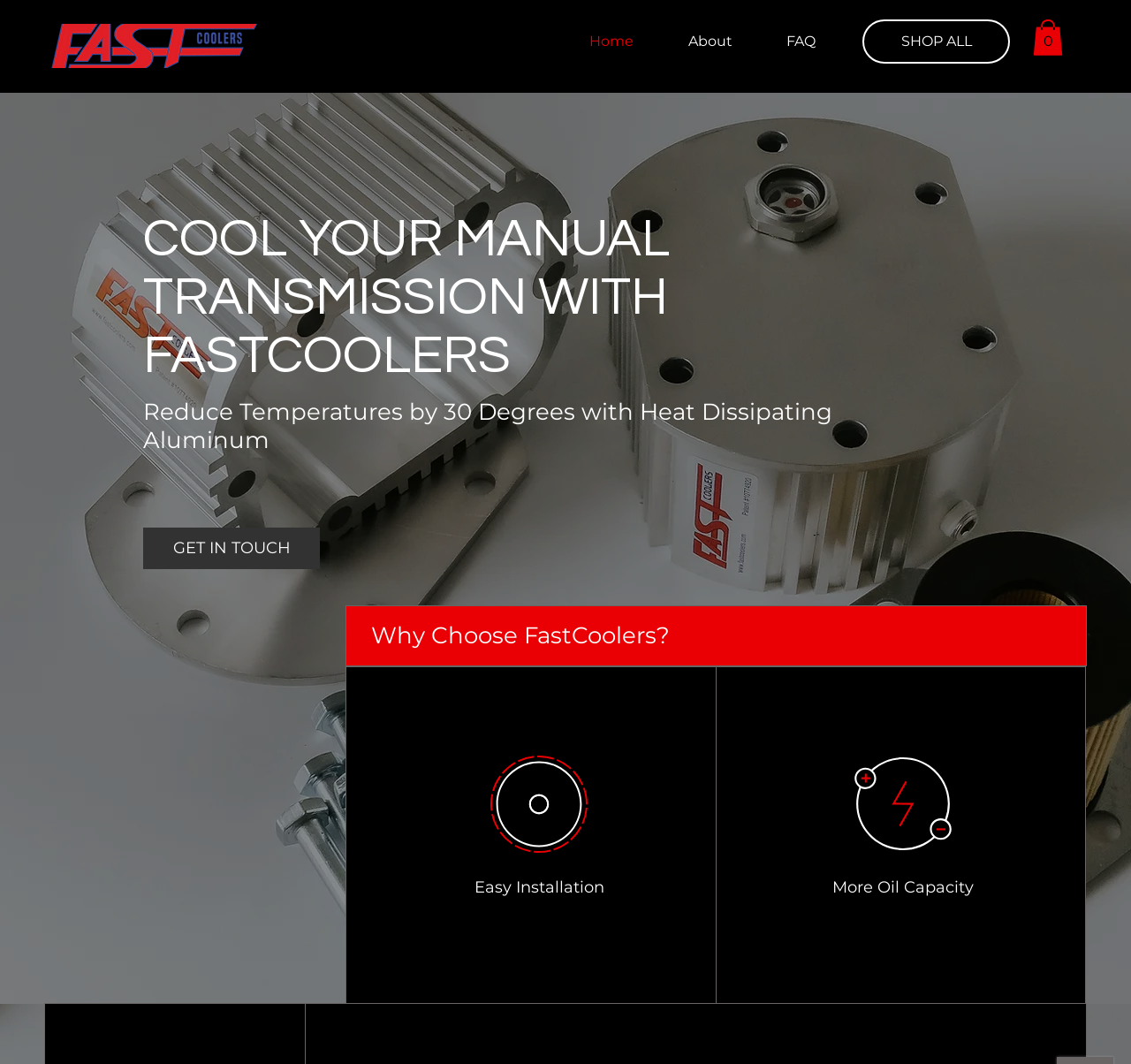Respond with a single word or phrase to the following question: What is one benefit of choosing FastCoolers?

Easy Installation